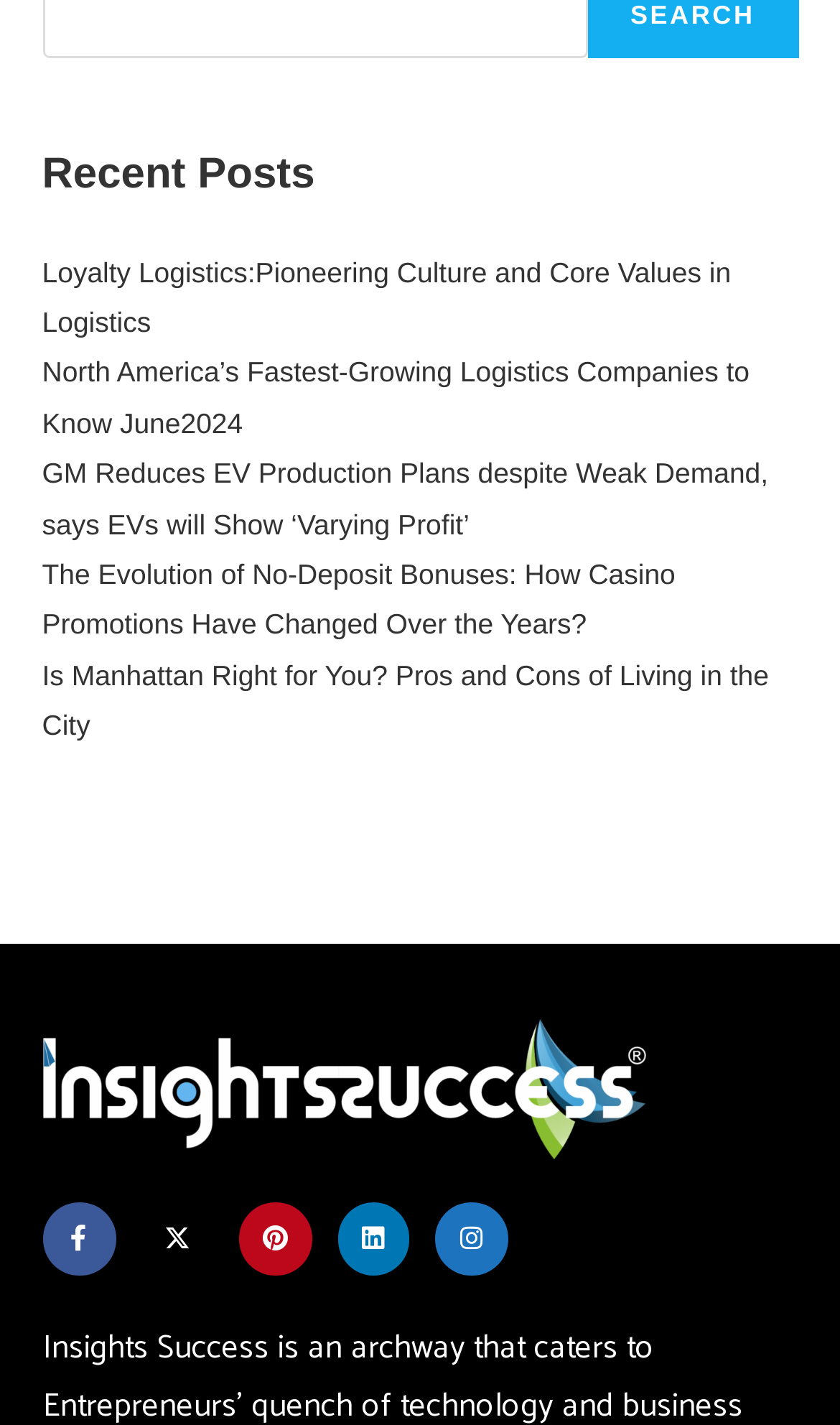What is the topic of the first post? Using the information from the screenshot, answer with a single word or phrase.

Loyalty Logistics